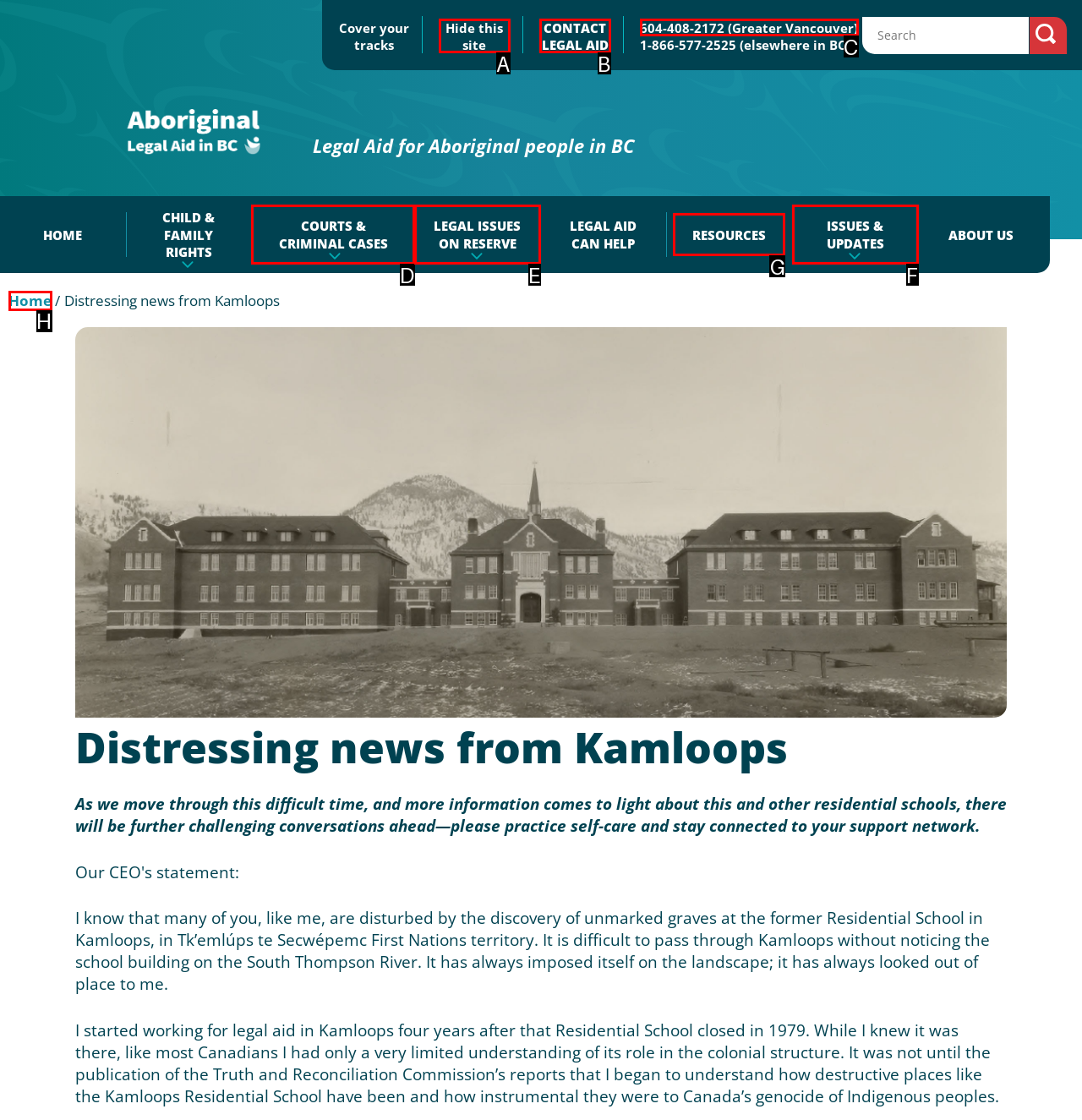Determine which option aligns with the description: 604-408-2172 (Greater Vancouver). Provide the letter of the chosen option directly.

C